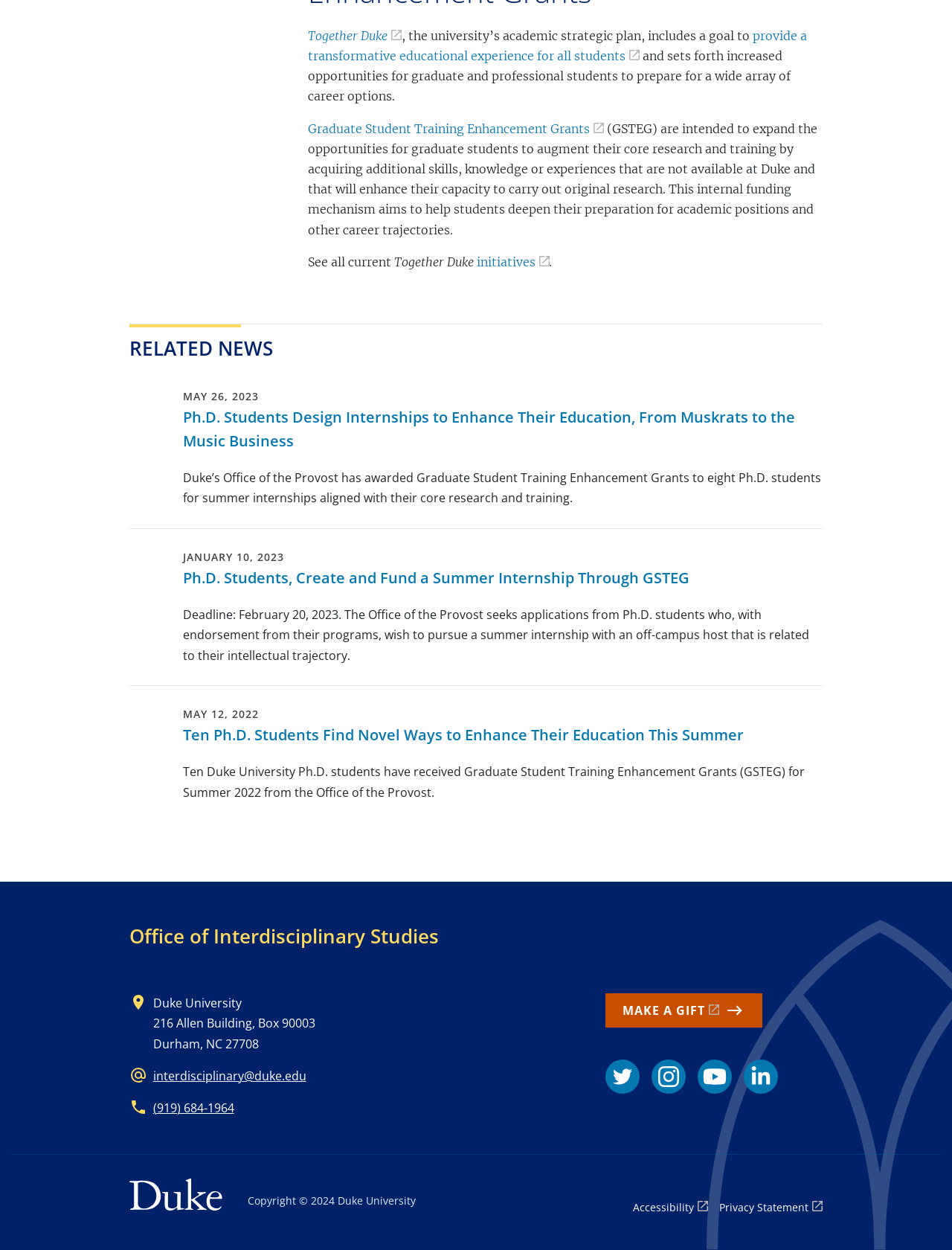What is the name of the university?
Look at the image and respond to the question as thoroughly as possible.

The name of the university can be found in the footer section of the webpage, where it is written 'Duke University' with an image of the university's logo.